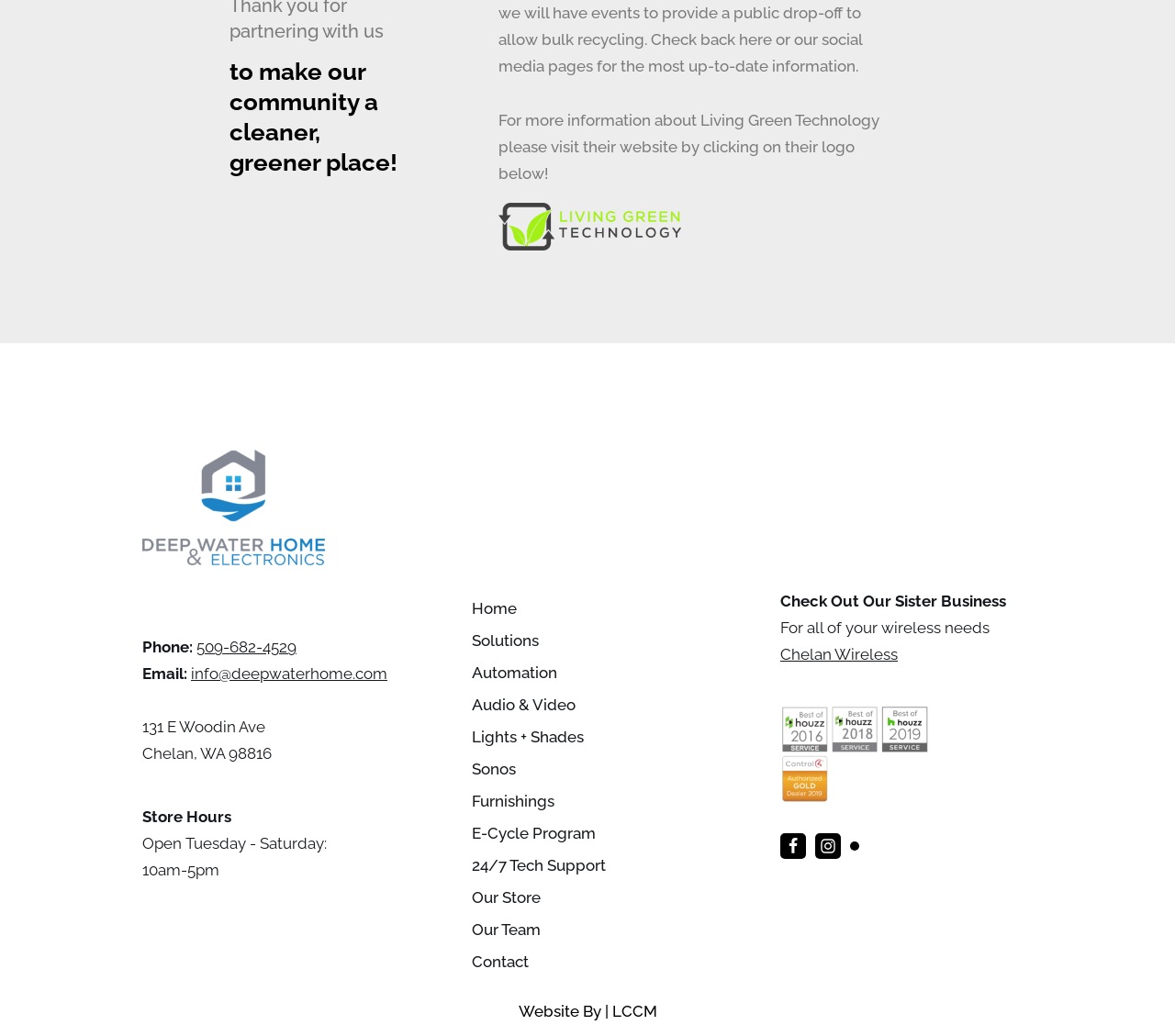Examine the screenshot and answer the question in as much detail as possible: What social media platforms does the company have?

I found the social media platforms by looking at the links 'Facebook', 'Instagram', and 'Houzz' which are located next to each other.